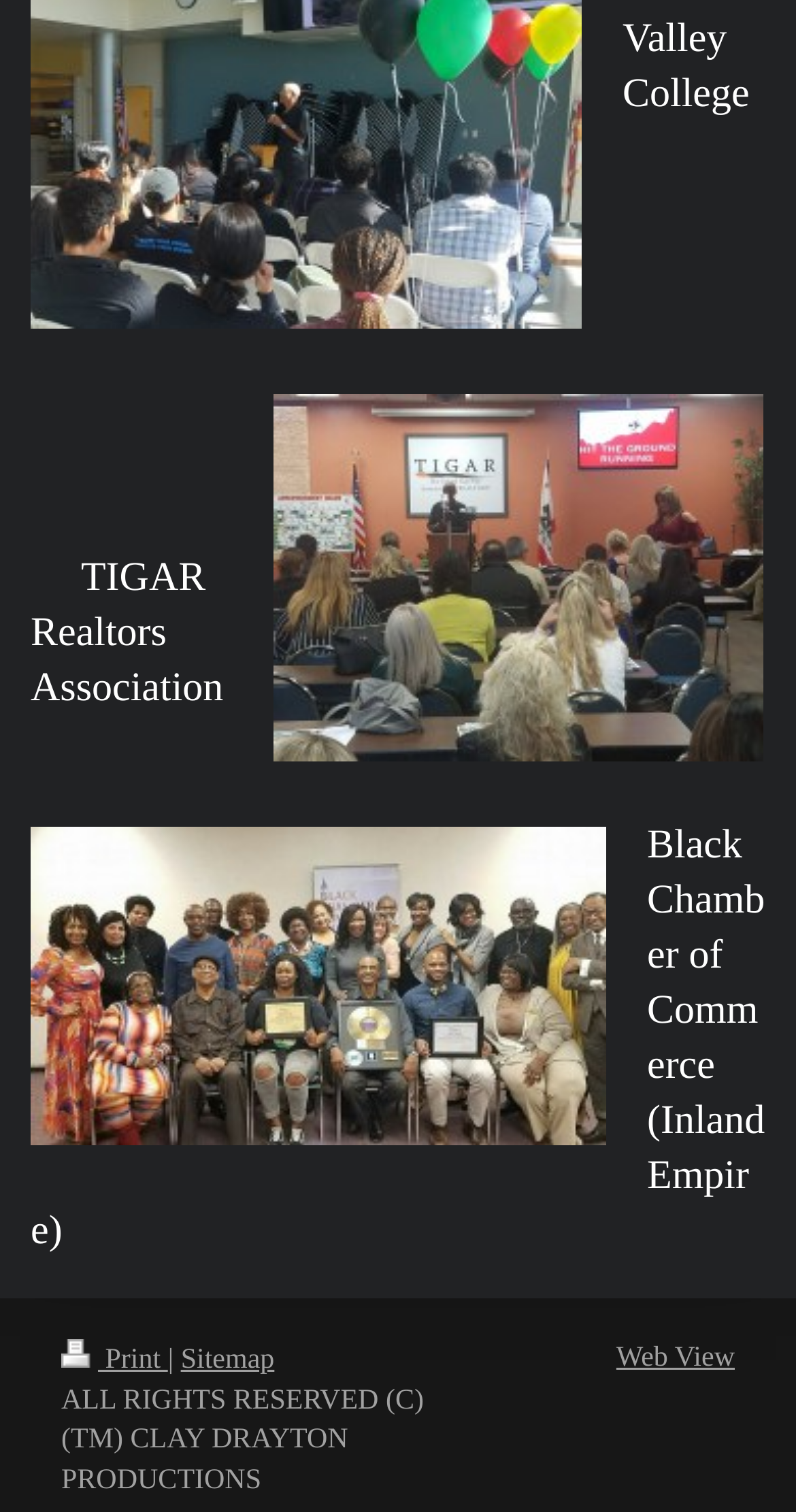Respond to the following question using a concise word or phrase: 
What is the copyright information at the bottom of the webpage?

ALL RIGHTS RESERVED (C) (TM) CLAY DRAYTON PRODUCTIONS